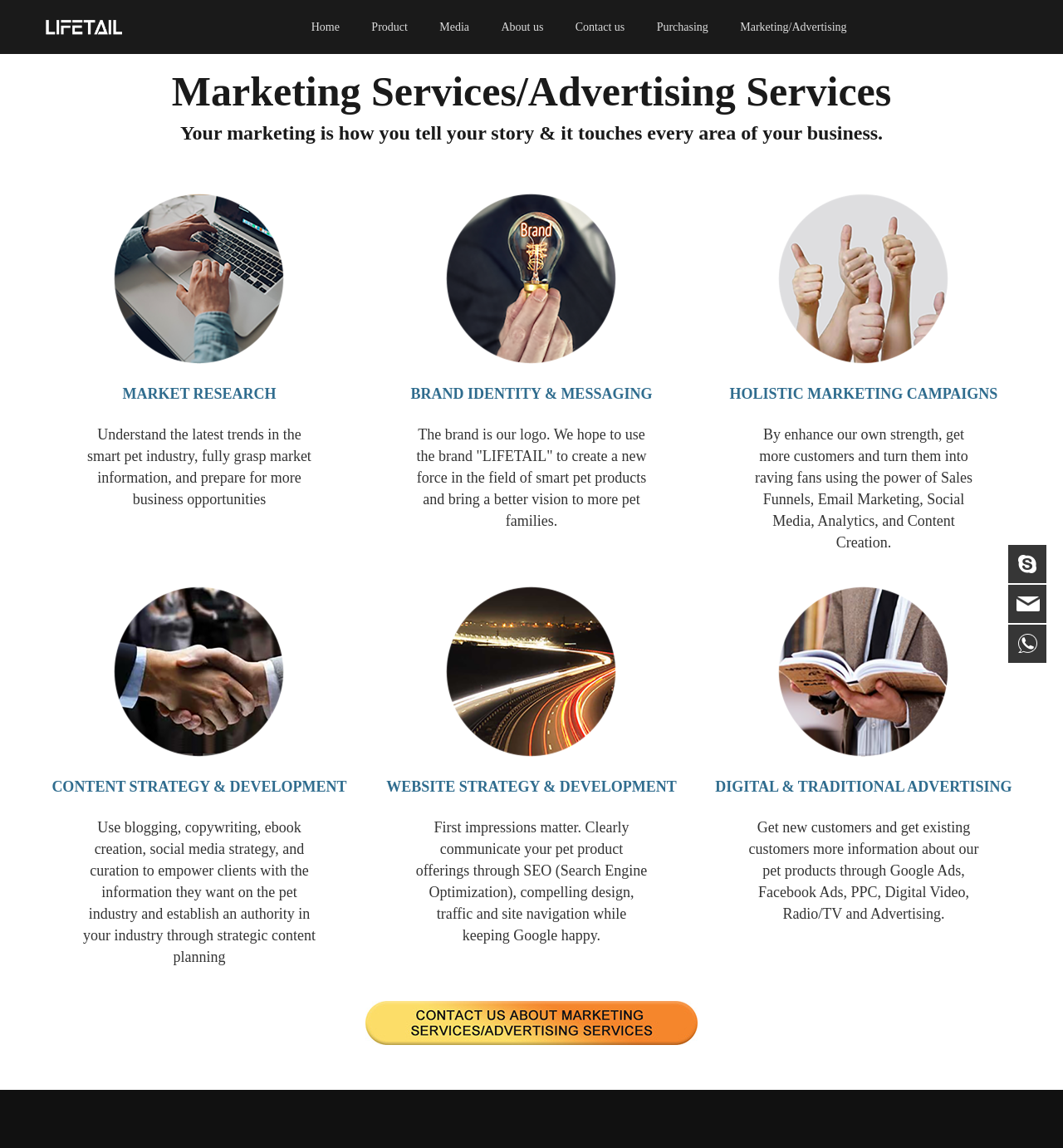Answer the question with a single word or phrase: 
What is the purpose of the website?

Pet products and marketing services